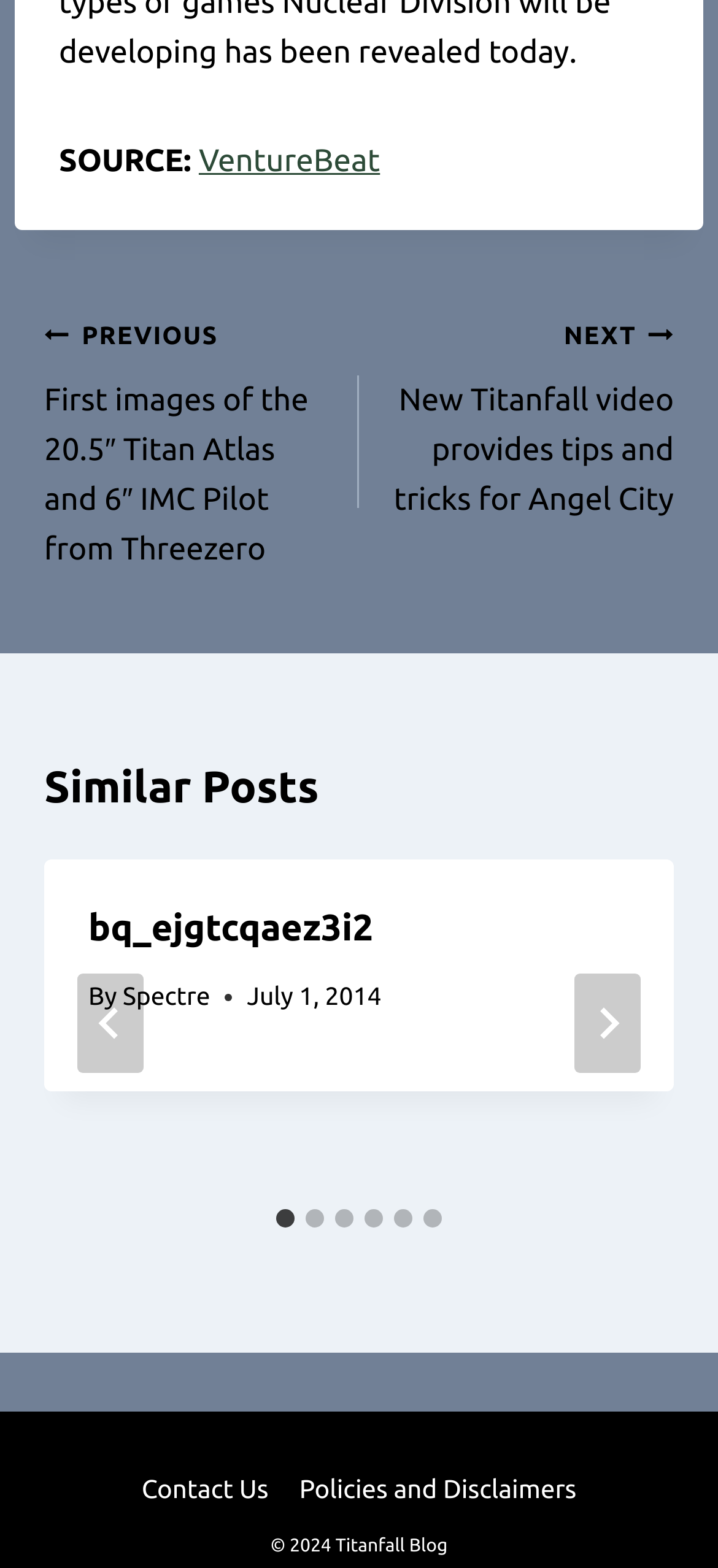Please determine the bounding box coordinates of the element's region to click in order to carry out the following instruction: "Click the CONTACT link". The coordinates should be four float numbers between 0 and 1, i.e., [left, top, right, bottom].

None